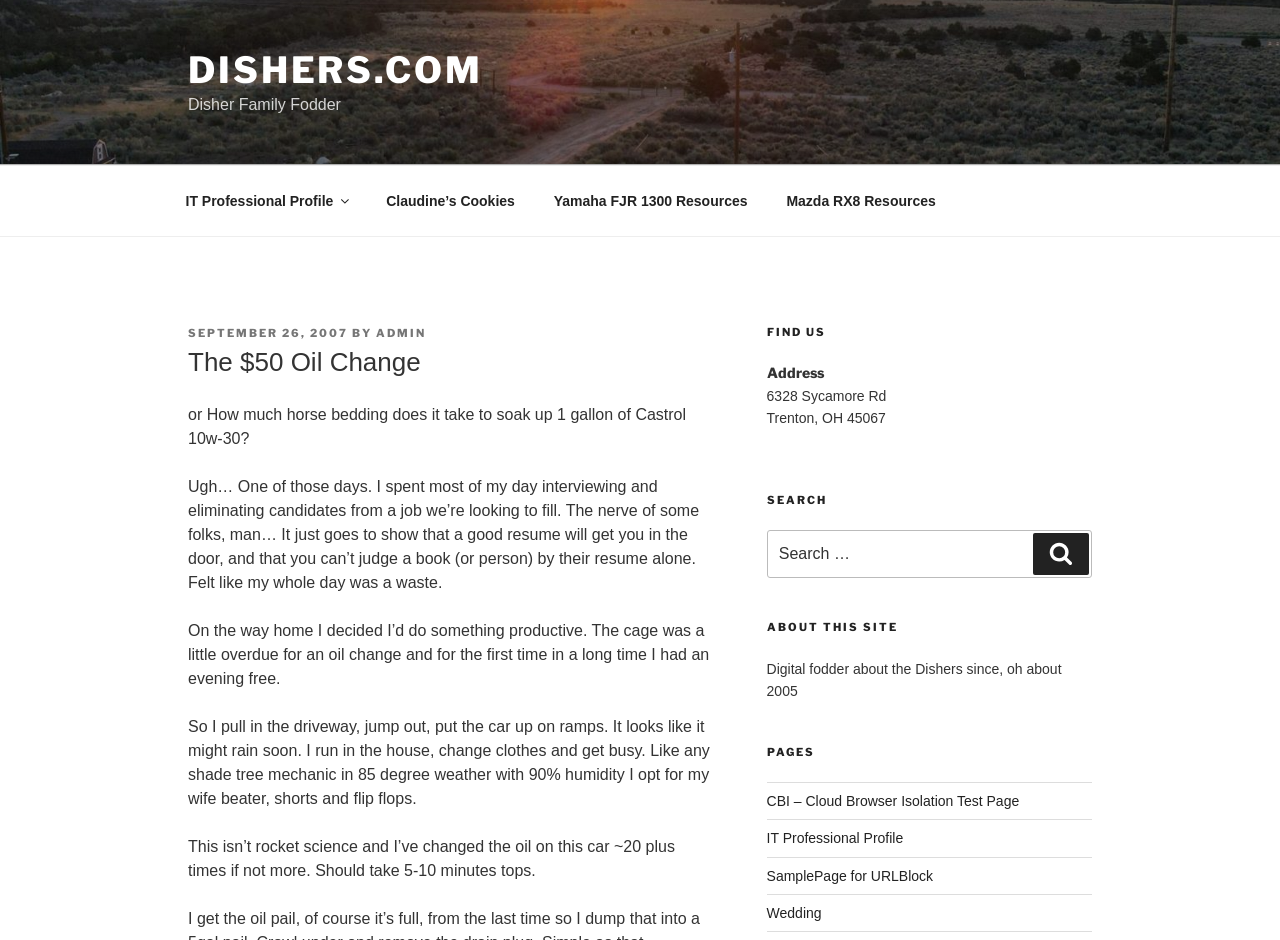Based on what you see in the screenshot, provide a thorough answer to this question: What is the author doing in the blog post?

The author is changing the oil of their car, as described in the blog post, where they mention 'The cage was a little overdue for an oil change' and proceed to describe the process.